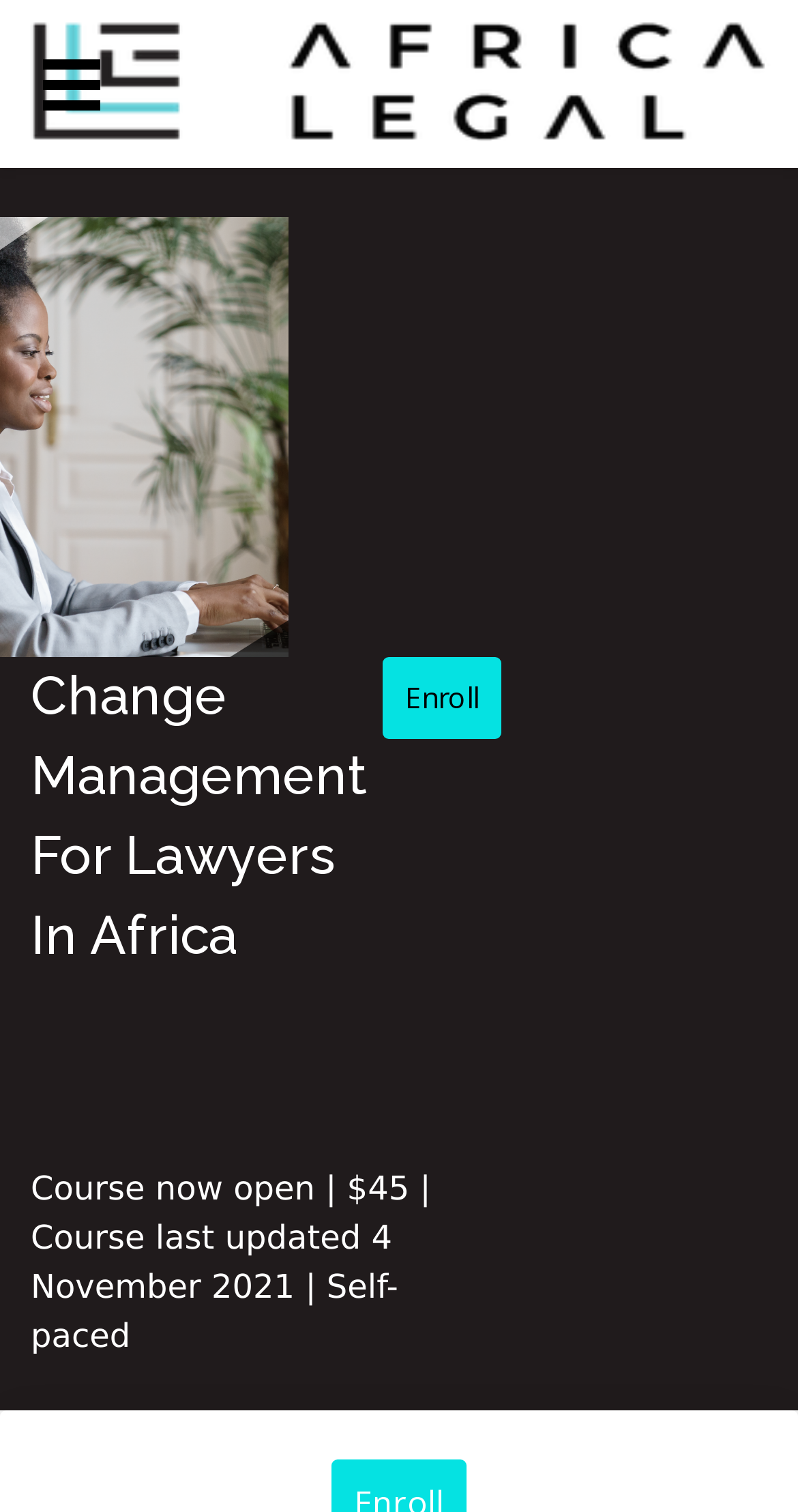With reference to the image, please provide a detailed answer to the following question: How much does the course cost?

The course price can be found in the StaticText element 'Course now open | $45 | Course last updated 4 November 2021 | Self-paced', which explicitly states the course cost as $45.